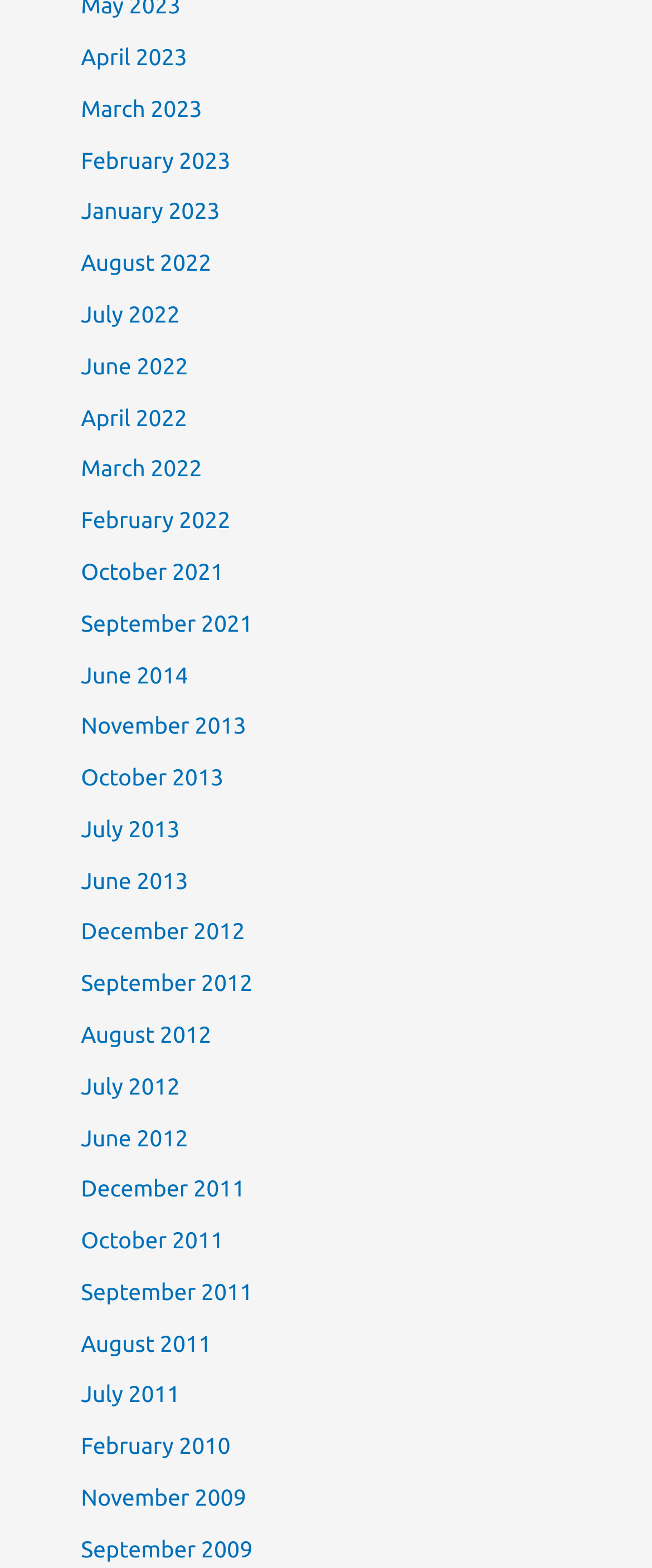Kindly determine the bounding box coordinates of the area that needs to be clicked to fulfill this instruction: "view March 2022".

[0.124, 0.29, 0.31, 0.307]